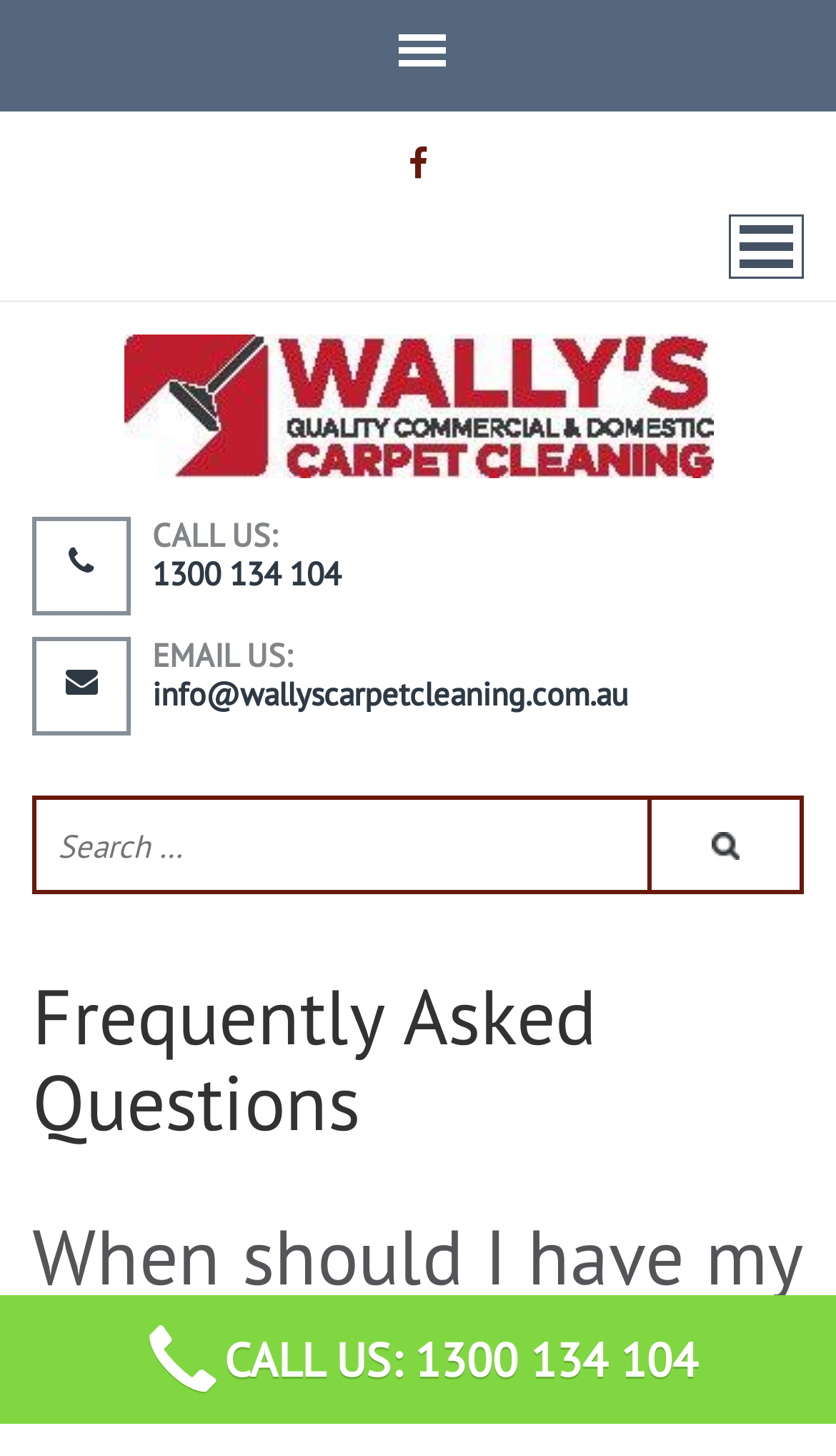Determine the bounding box coordinates of the target area to click to execute the following instruction: "Click on the link to email."

[0.182, 0.464, 0.751, 0.49]